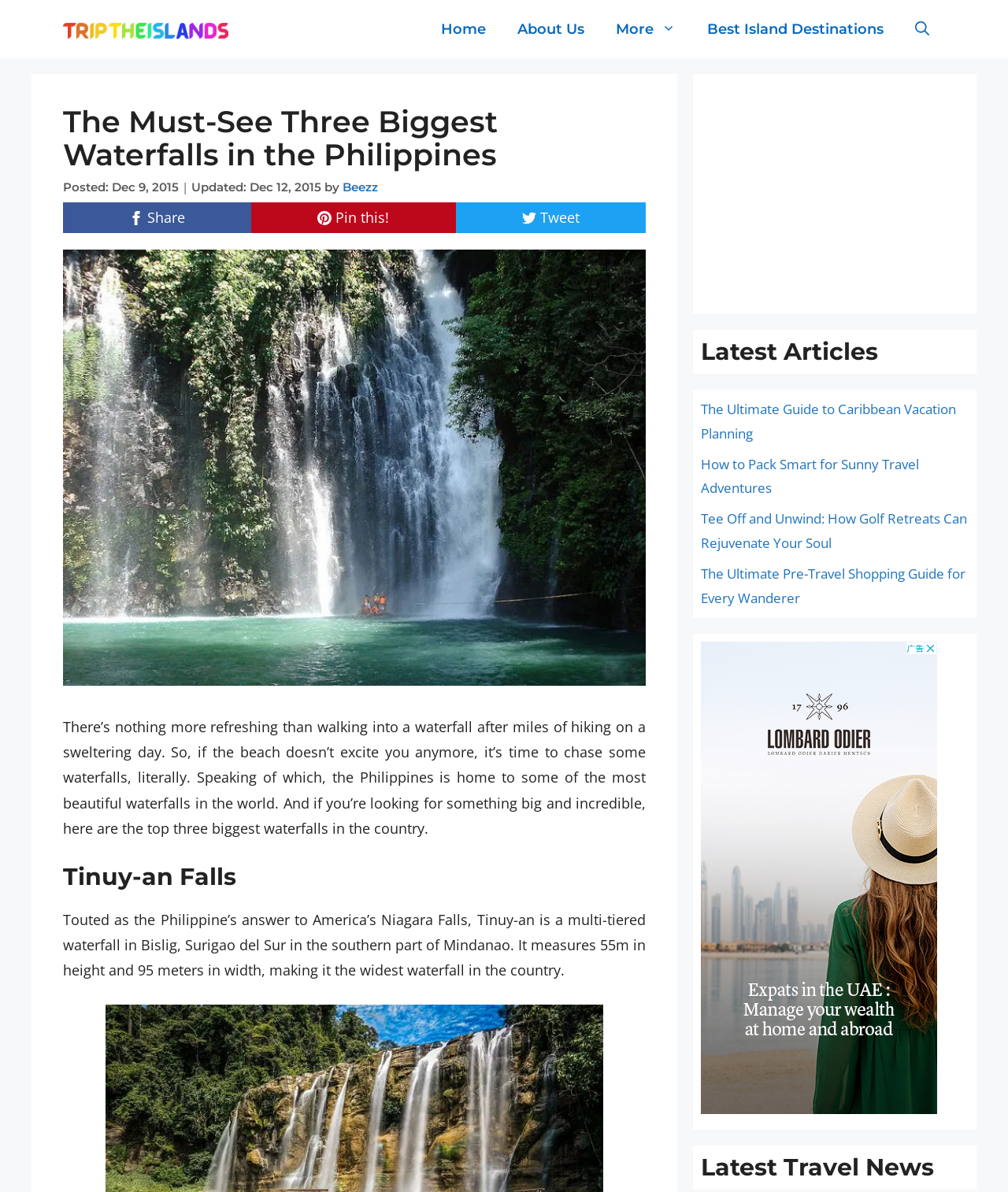Please determine the bounding box coordinates for the UI element described as: "Pin this!".

[0.249, 0.17, 0.452, 0.195]